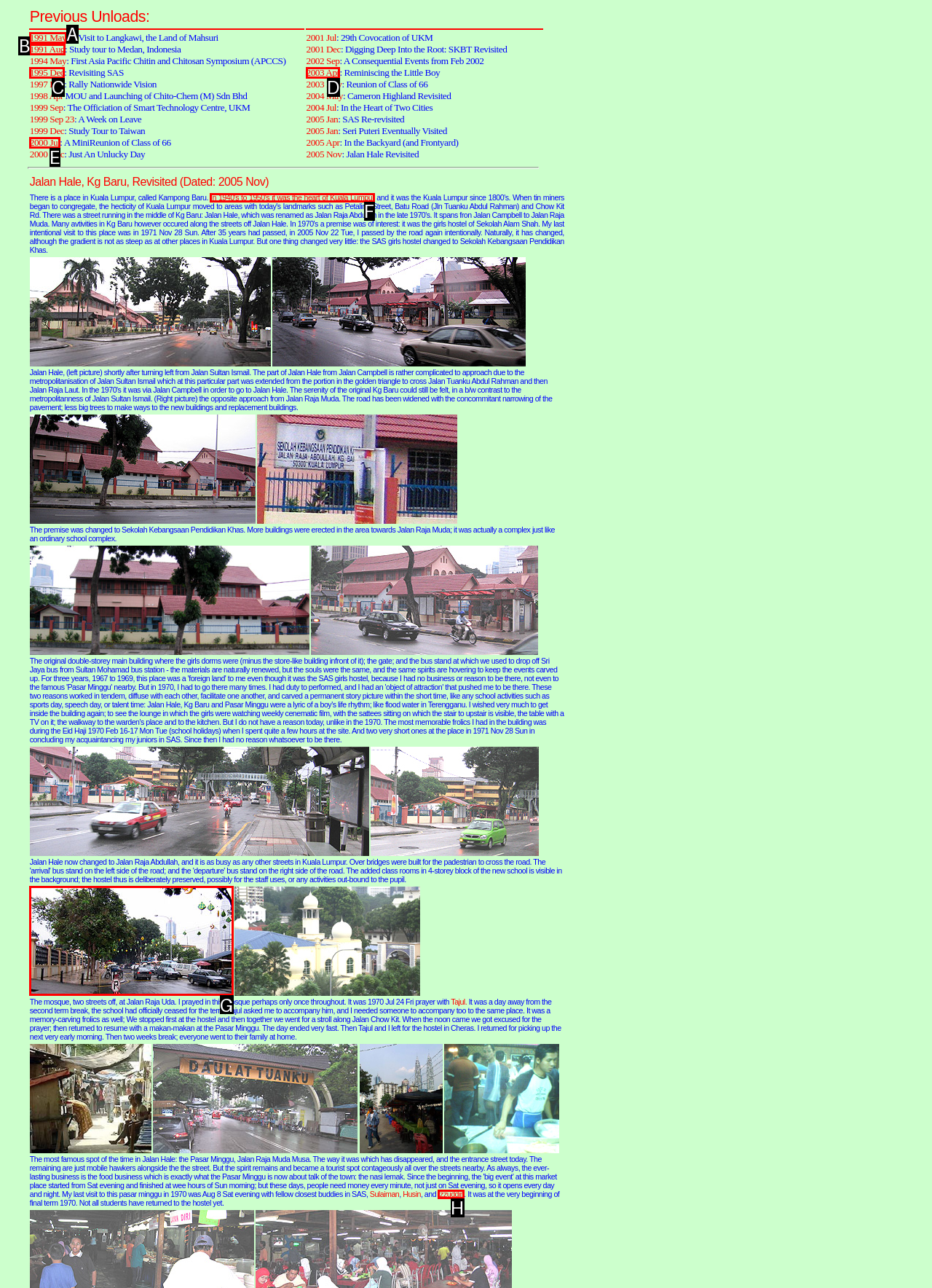Among the marked elements in the screenshot, which letter corresponds to the UI element needed for the task: View the mosque at Jalan Raja Uda?

G